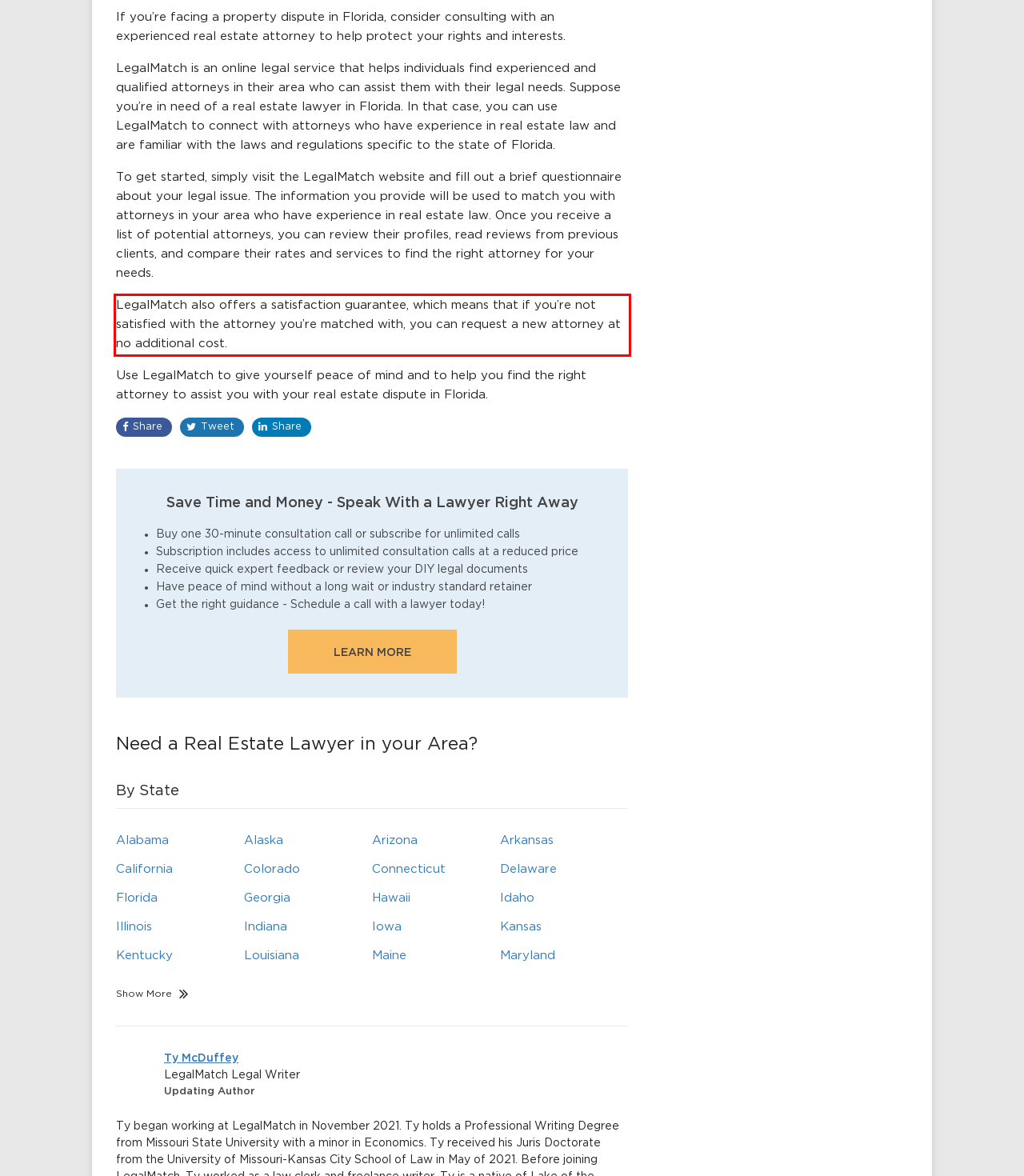Review the screenshot of the webpage and recognize the text inside the red rectangle bounding box. Provide the extracted text content.

LegalMatch also offers a satisfaction guarantee, which means that if you’re not satisfied with the attorney you’re matched with, you can request a new attorney at no additional cost.